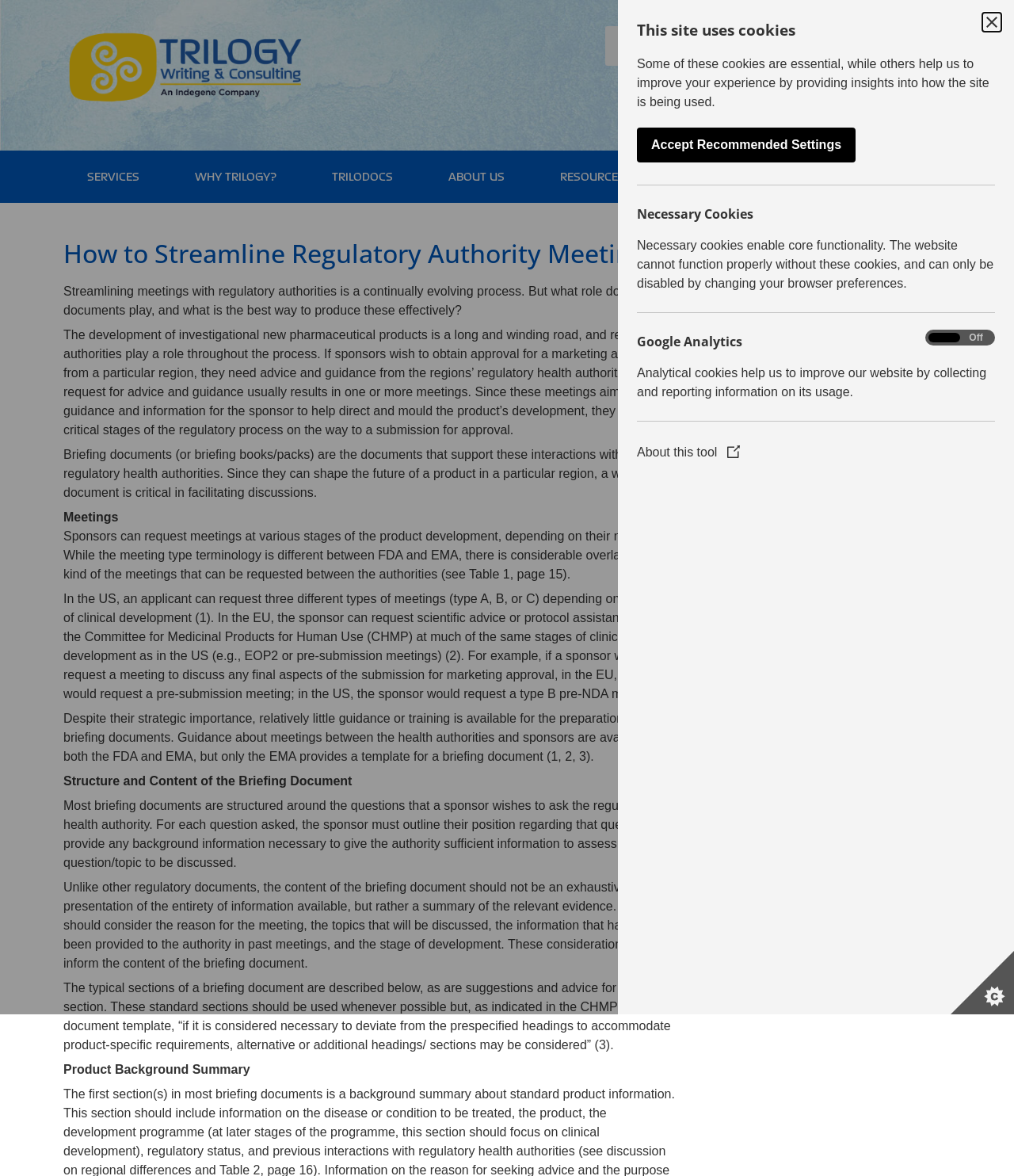Give a one-word or short phrase answer to this question: 
What is the purpose of briefing documents?

Support interactions with regulatory health authorities